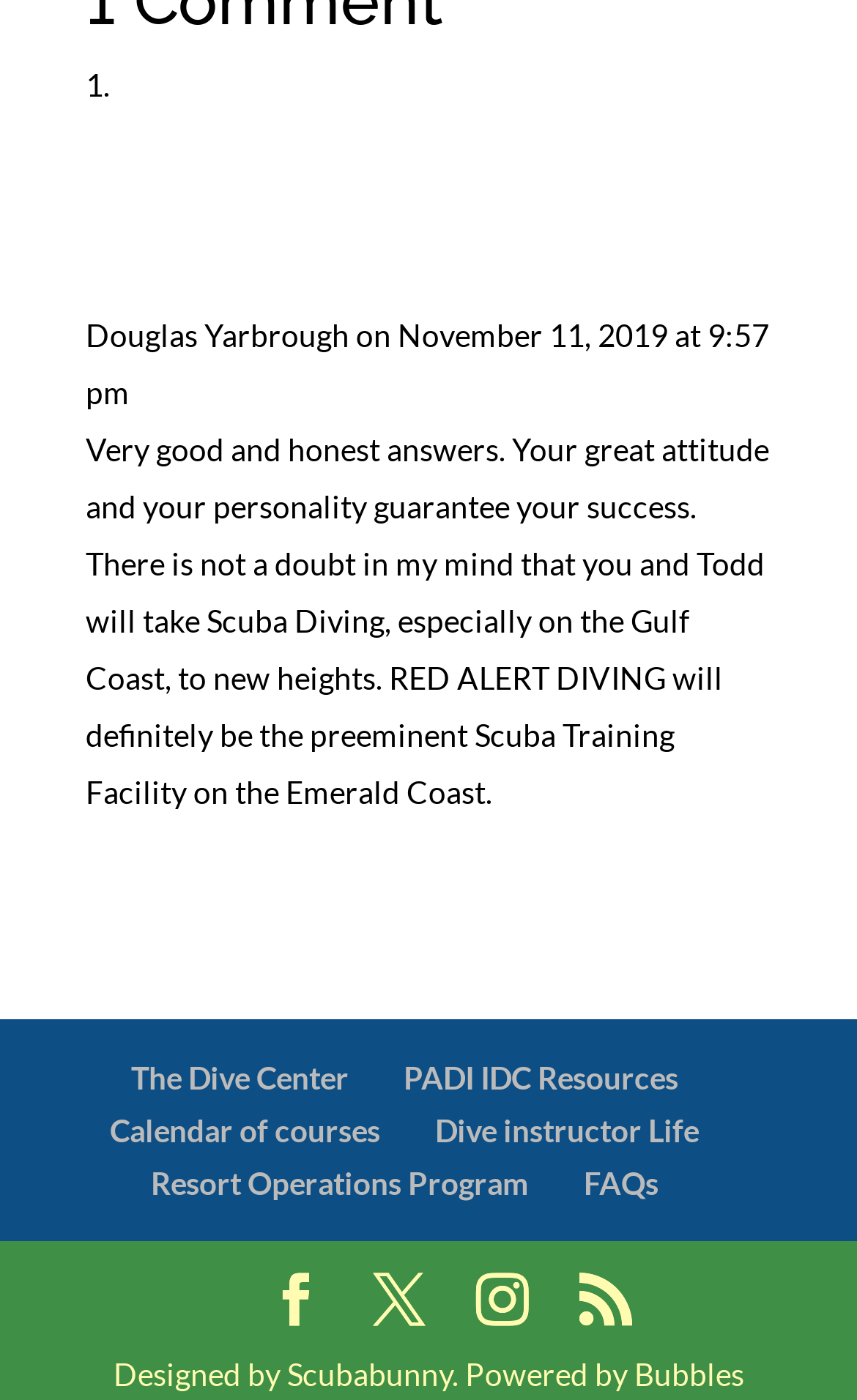Please identify the bounding box coordinates of the clickable area that will allow you to execute the instruction: "Click on the Twitter link".

[0.435, 0.911, 0.496, 0.95]